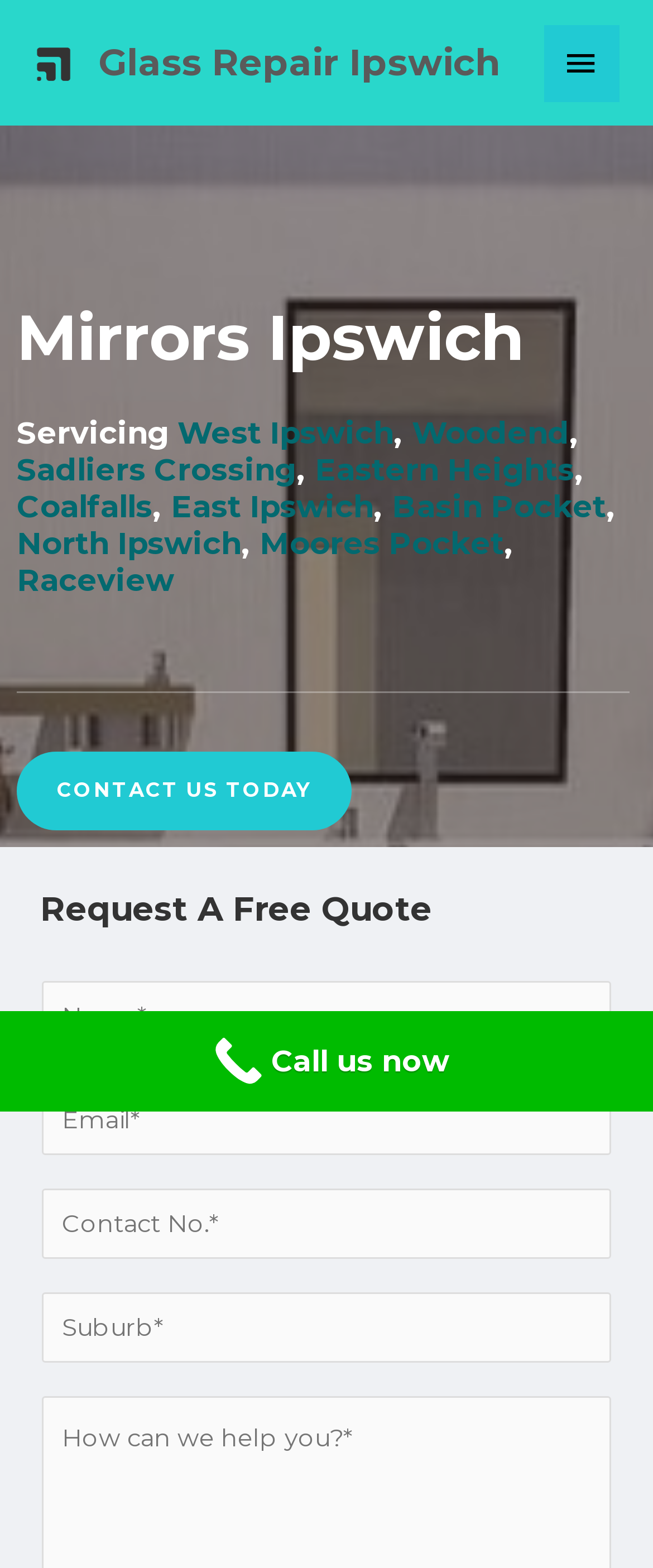What is the name of the company?
Look at the screenshot and provide an in-depth answer.

The company name can be found in the link 'Glass Repair Ipswich' which is located at the top of the webpage, and also in the image with the same name.